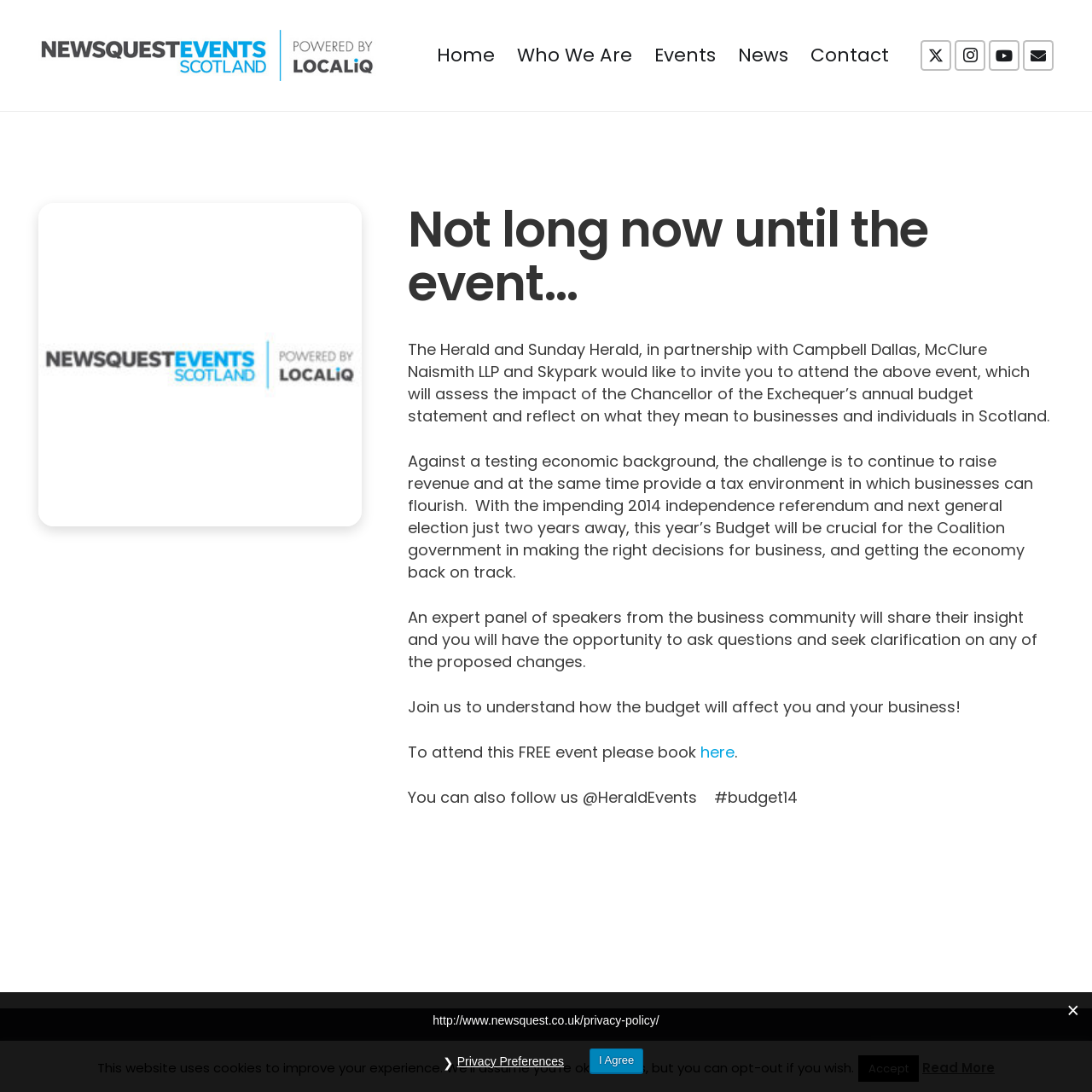Specify the bounding box coordinates of the area to click in order to follow the given instruction: "Follow HeraldEvents on Twitter."

[0.843, 0.037, 0.871, 0.065]